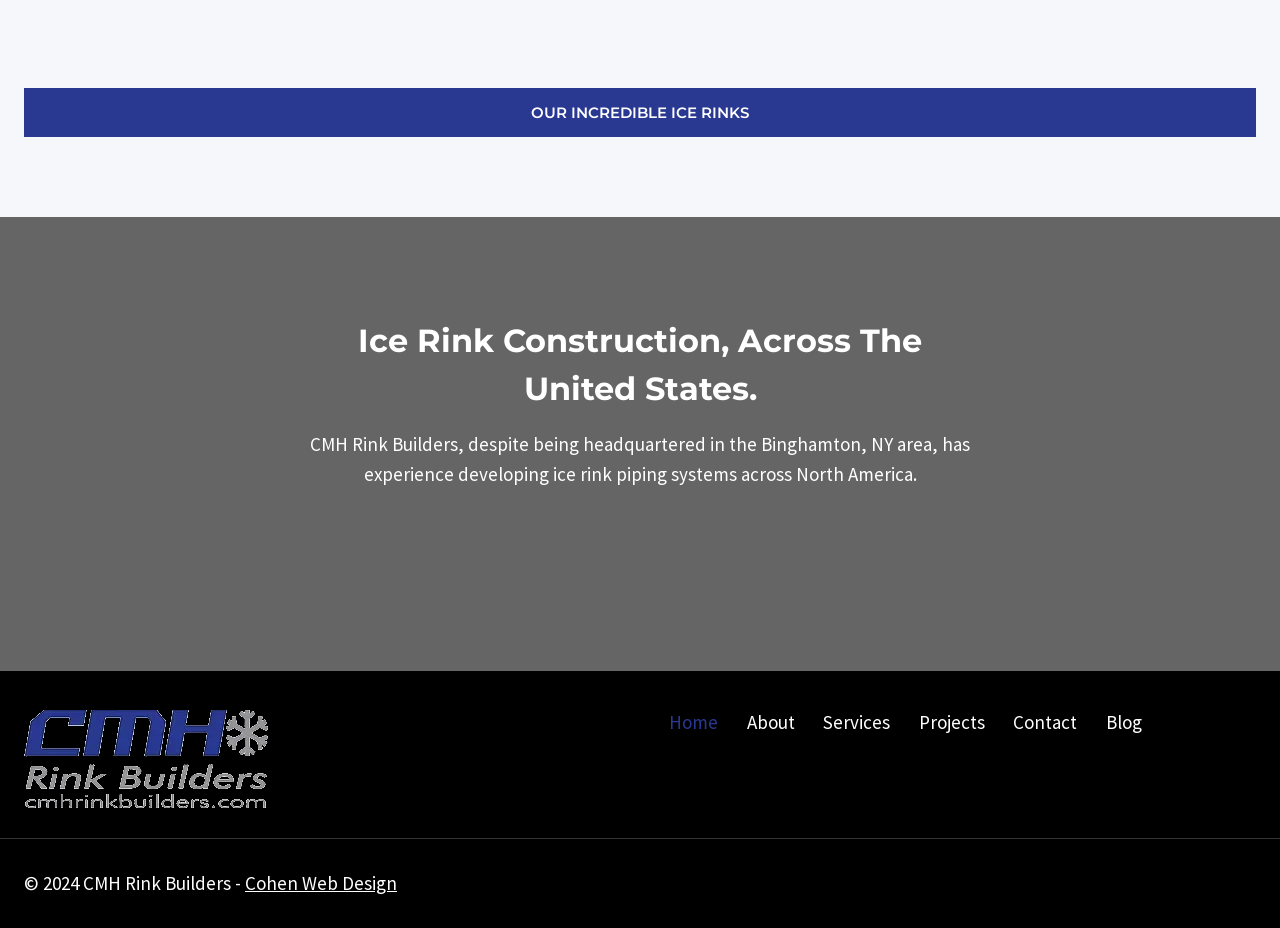Pinpoint the bounding box coordinates of the clickable element to carry out the following instruction: "Discover ways to contribute."

None